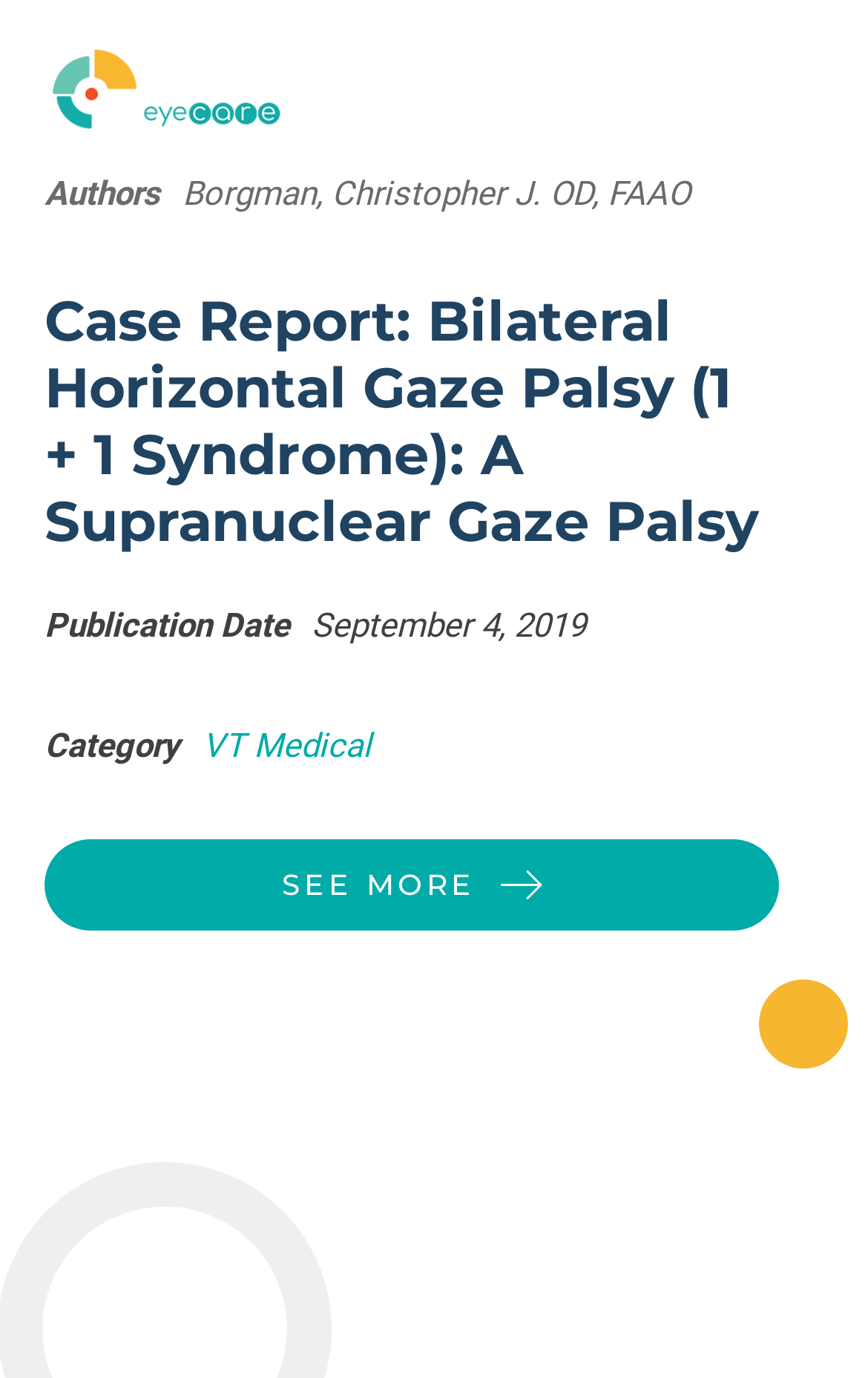When was the case report published?
Provide an in-depth answer to the question, covering all aspects.

I found the publication date by looking at the static text element that says 'Publication Date' and then finding the corresponding text element that lists the date, which is 'September 4, 2019'.